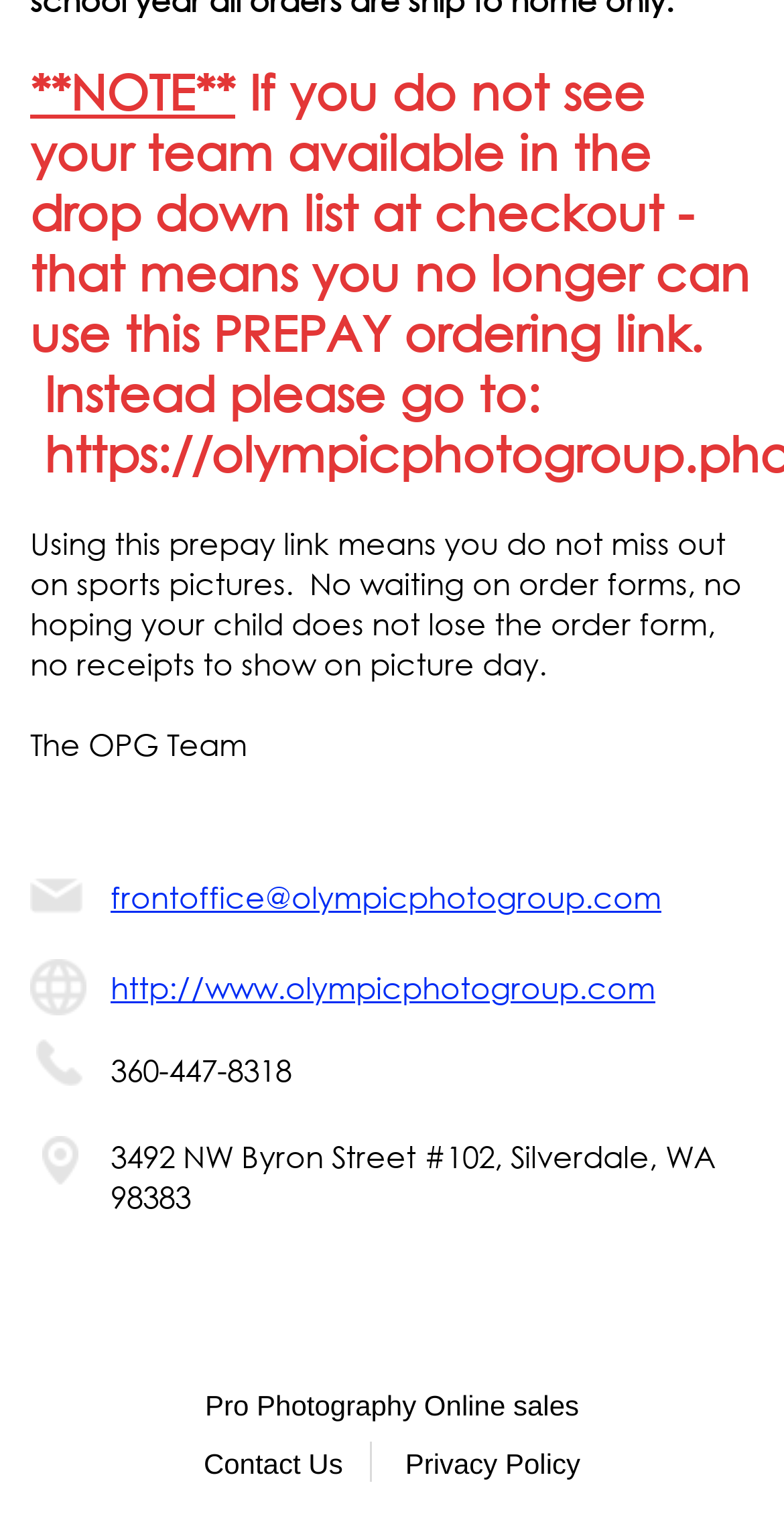What is the purpose of the webpage?
Based on the image, answer the question with as much detail as possible.

Based on the webpage content, it appears that the purpose of the webpage is to facilitate online sales of professional photography services, as indicated by the text 'Pro Photography Online sales' at the bottom of the page.